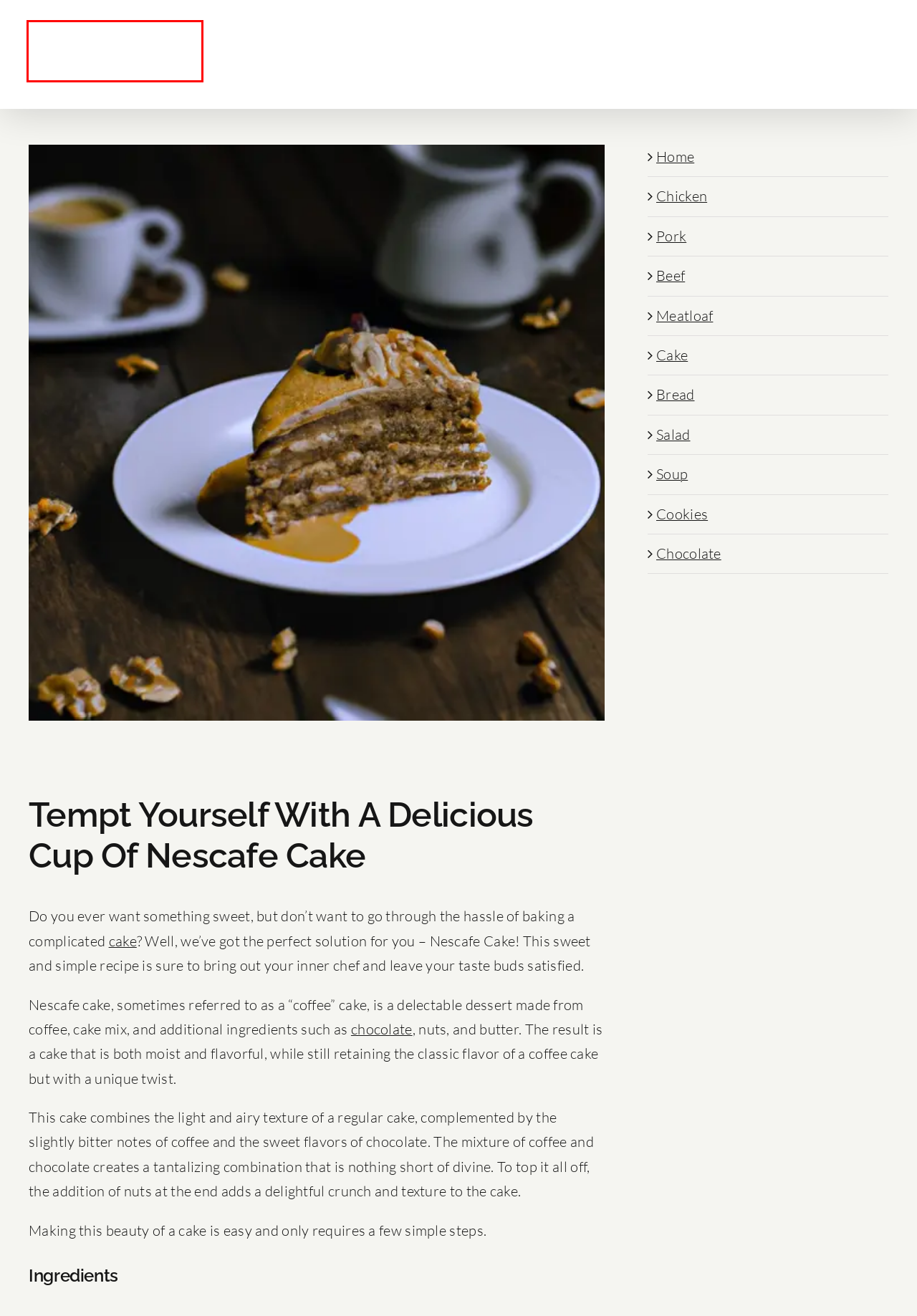Check out the screenshot of a webpage with a red rectangle bounding box. Select the best fitting webpage description that aligns with the new webpage after clicking the element inside the bounding box. Here are the candidates:
A. Bread – Eezy Recipes
B. Pork – Eezy Recipes
C. Soup – Eezy Recipes
D. Cookies – Eezy Recipes
E. Meatloaf – Eezy Recipes
F. Eezy Recipes – High quality delicious and easy recipes.
G. Beef – Eezy Recipes
H. Chocolate – Eezy Recipes

F